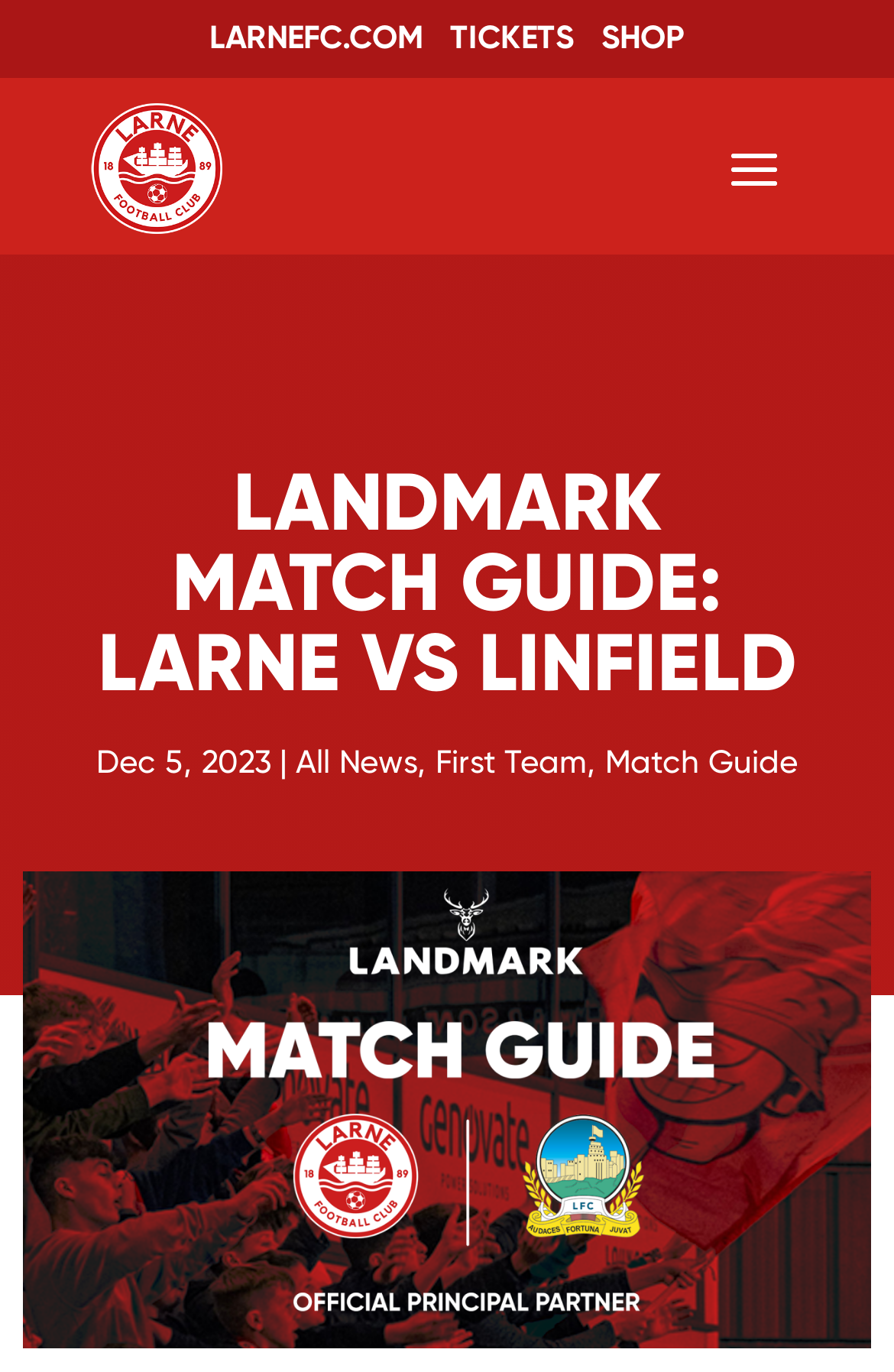Please give a succinct answer using a single word or phrase:
What is the name of the team playing at home?

Larne